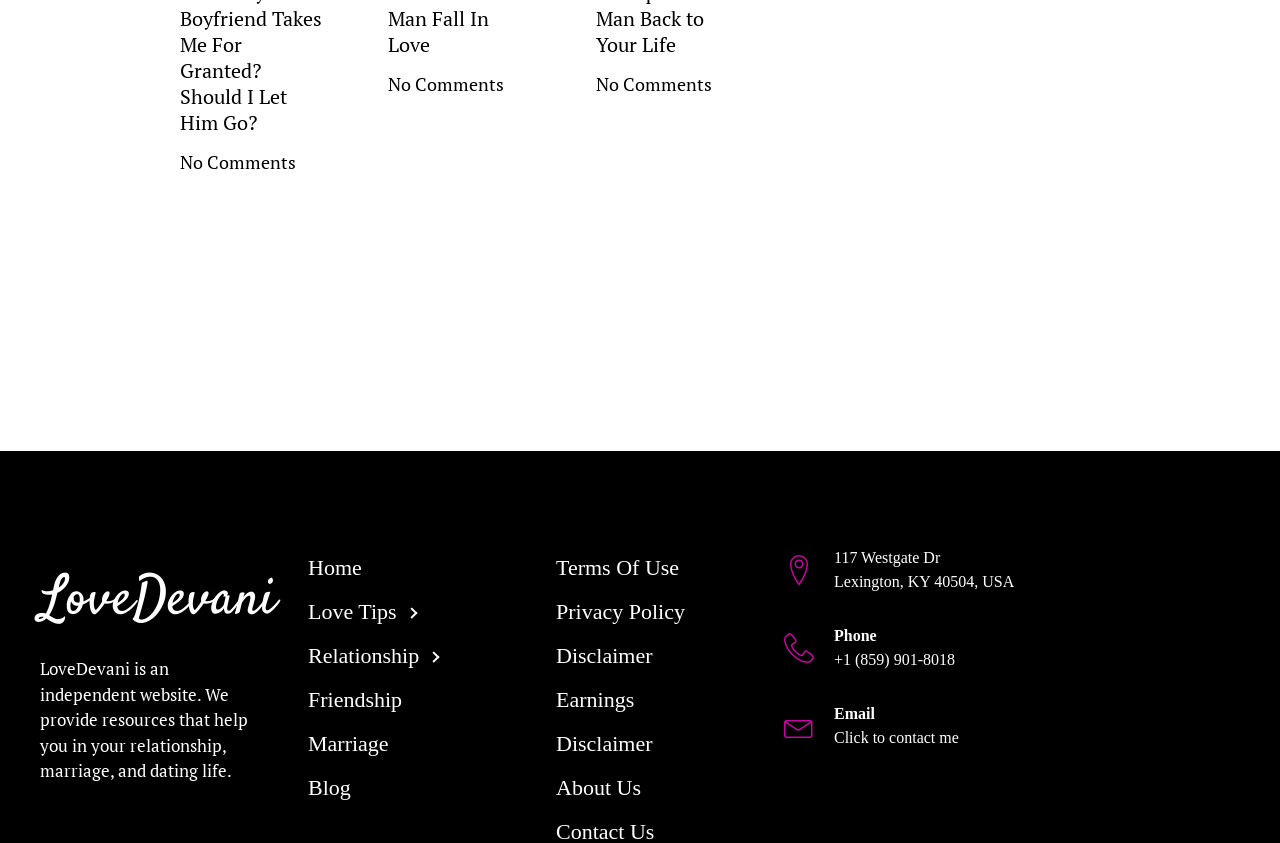What is the name of the website?
Based on the screenshot, respond with a single word or phrase.

LoveDevani